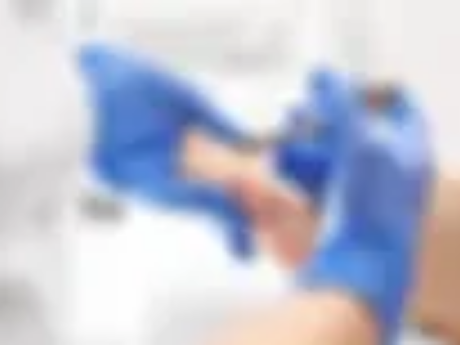Describe all the important aspects and details of the image.

The image showcases a close-up scene where a healthcare professional is wearing blue gloves and is preparing to examine a patient's foot. The focus is on the delicate interaction as the healthcare provider gently holds the patient's foot, which suggests a medical procedure or assessment related to foot care. This image is likely associated with the topic of "Orthotics," emphasizing the importance of proper foot health and the professional care involved in addressing foot-related issues, such as calluses, corns, and warts. The background appears to be a clinical setting, enhancing the medical context of the scene.